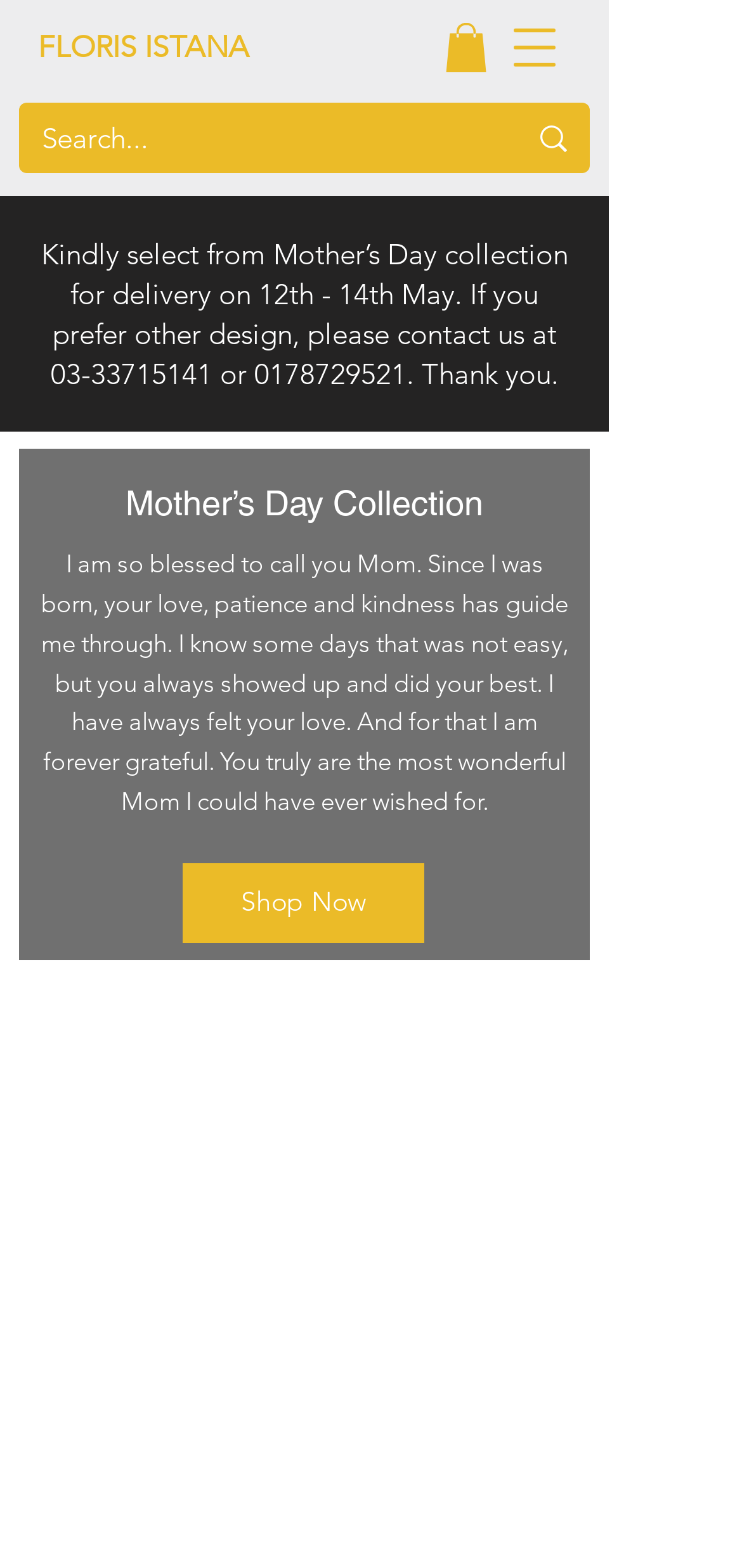Pinpoint the bounding box coordinates of the area that should be clicked to complete the following instruction: "Open navigation menu". The coordinates must be given as four float numbers between 0 and 1, i.e., [left, top, right, bottom].

[0.656, 0.006, 0.785, 0.055]